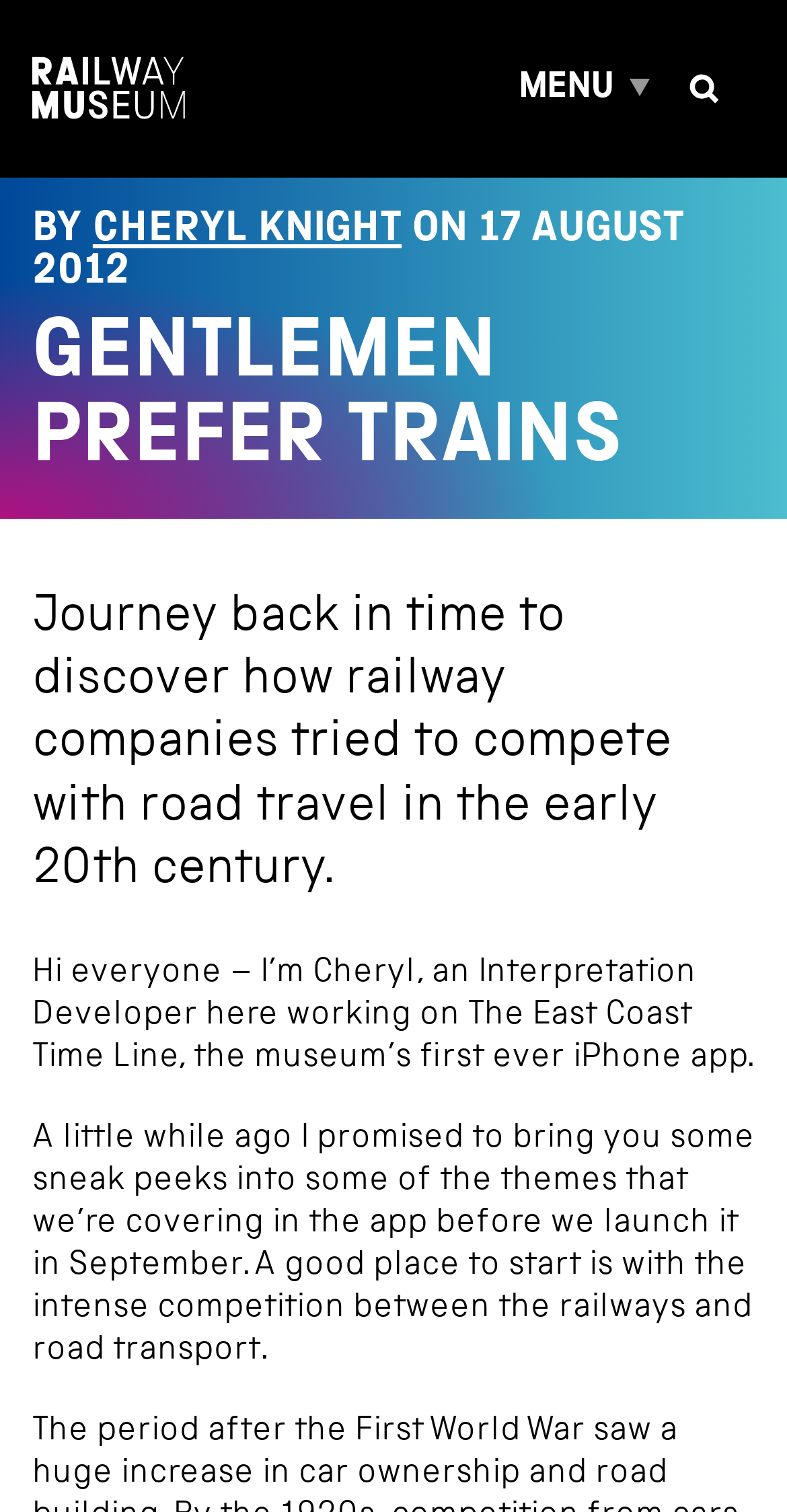What is the author's name?
Using the image as a reference, give a one-word or short phrase answer.

CHERYL KNIGHT